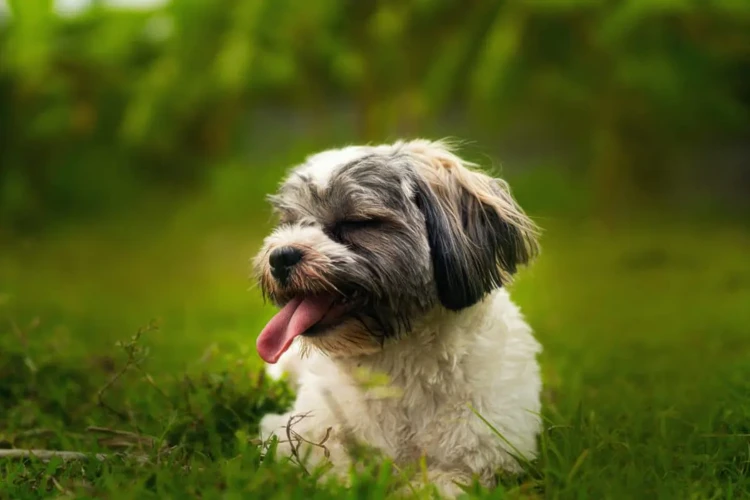Is the dog's tongue in?
Please provide a detailed answer to the question.

The caption describes the dog as having its 'tongue out', which suggests that its tongue is visible and not inside its mouth.